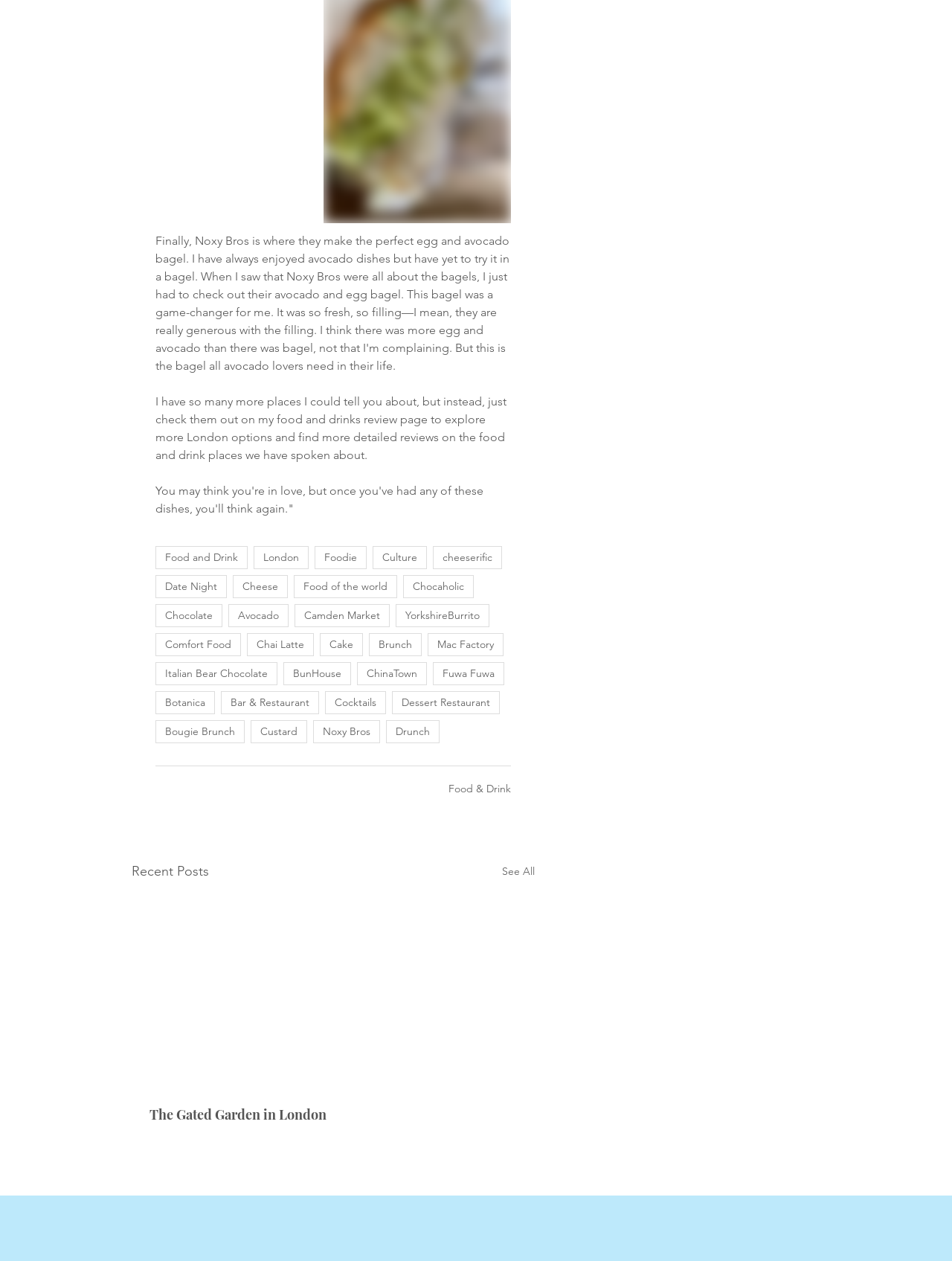Respond to the question below with a single word or phrase:
What type of content is listed under 'Recent Posts'?

Articles